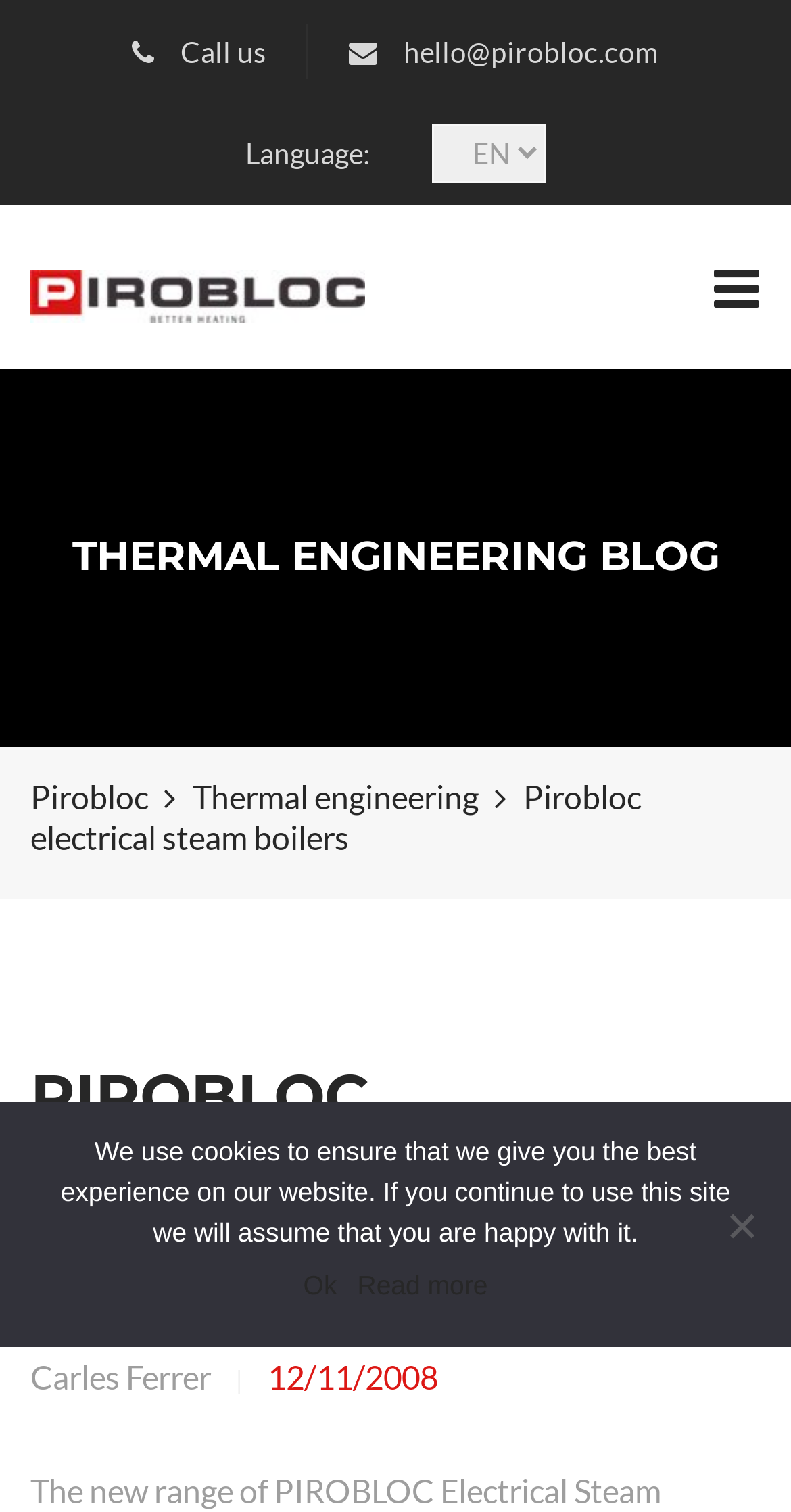What is the topic of the blog?
Please answer the question with as much detail as possible using the screenshot.

The topic of the blog can be found in the middle section of the webpage, where it says 'THERMAL ENGINEERING BLOG'. This section is above the main content of the webpage.